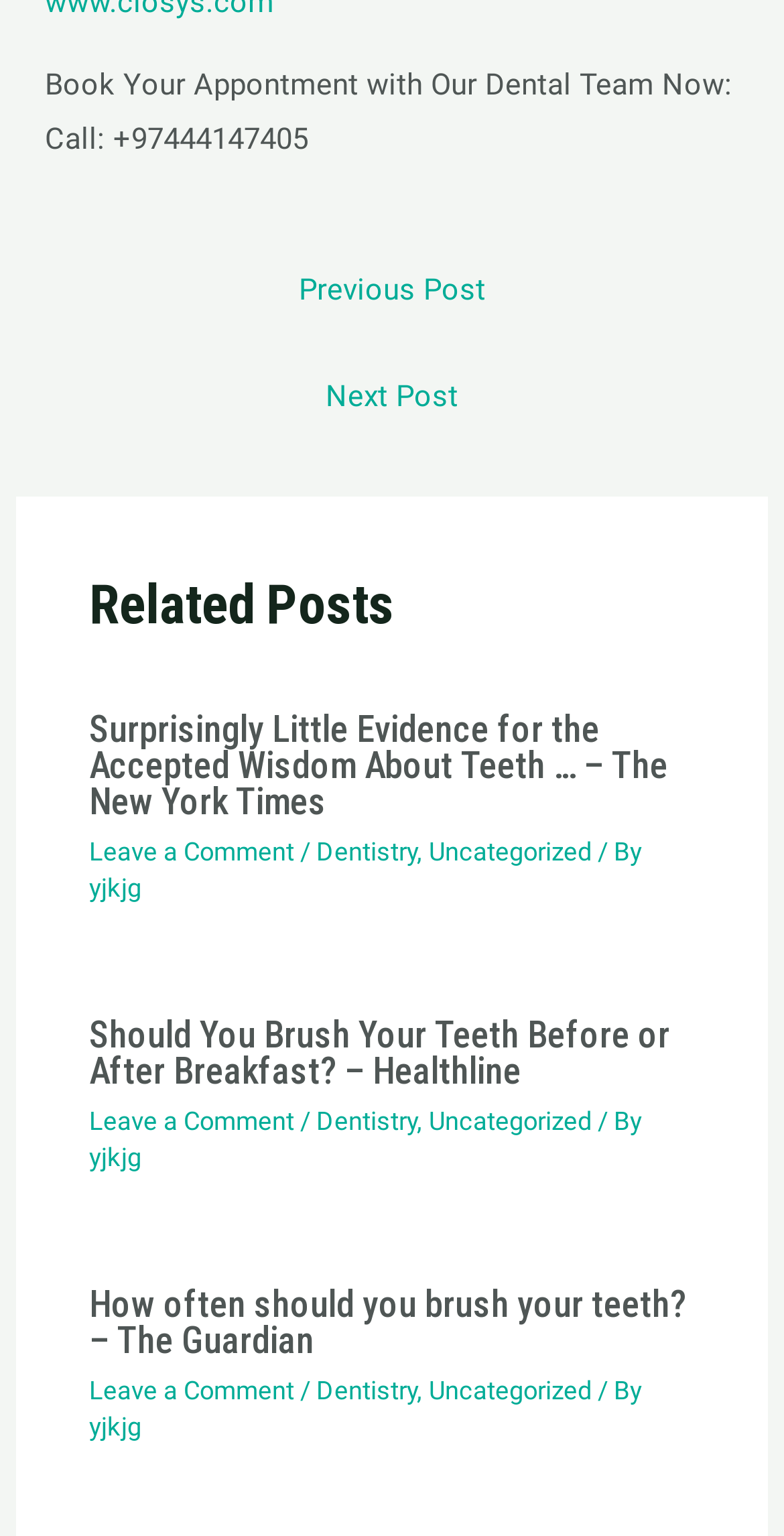Please give a succinct answer to the question in one word or phrase:
What is the category of the article 'Surprisingly Little Evidence for the Accepted Wisdom About Teeth … – The New York Times'?

Dentistry, Uncategorized